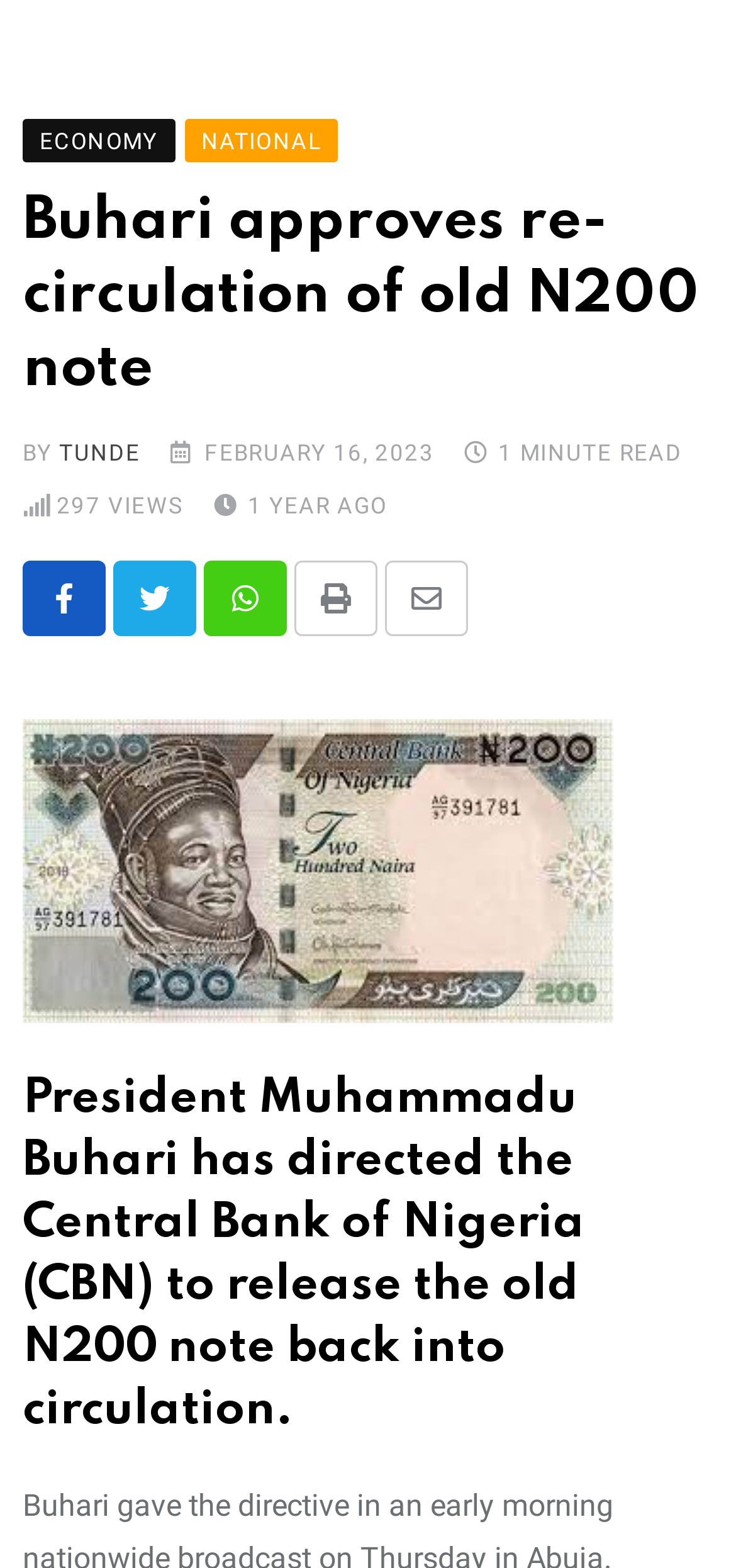Please identify the bounding box coordinates of the clickable region that I should interact with to perform the following instruction: "Click on NATIONAL link". The coordinates should be expressed as four float numbers between 0 and 1, i.e., [left, top, right, bottom].

[0.25, 0.072, 0.459, 0.106]